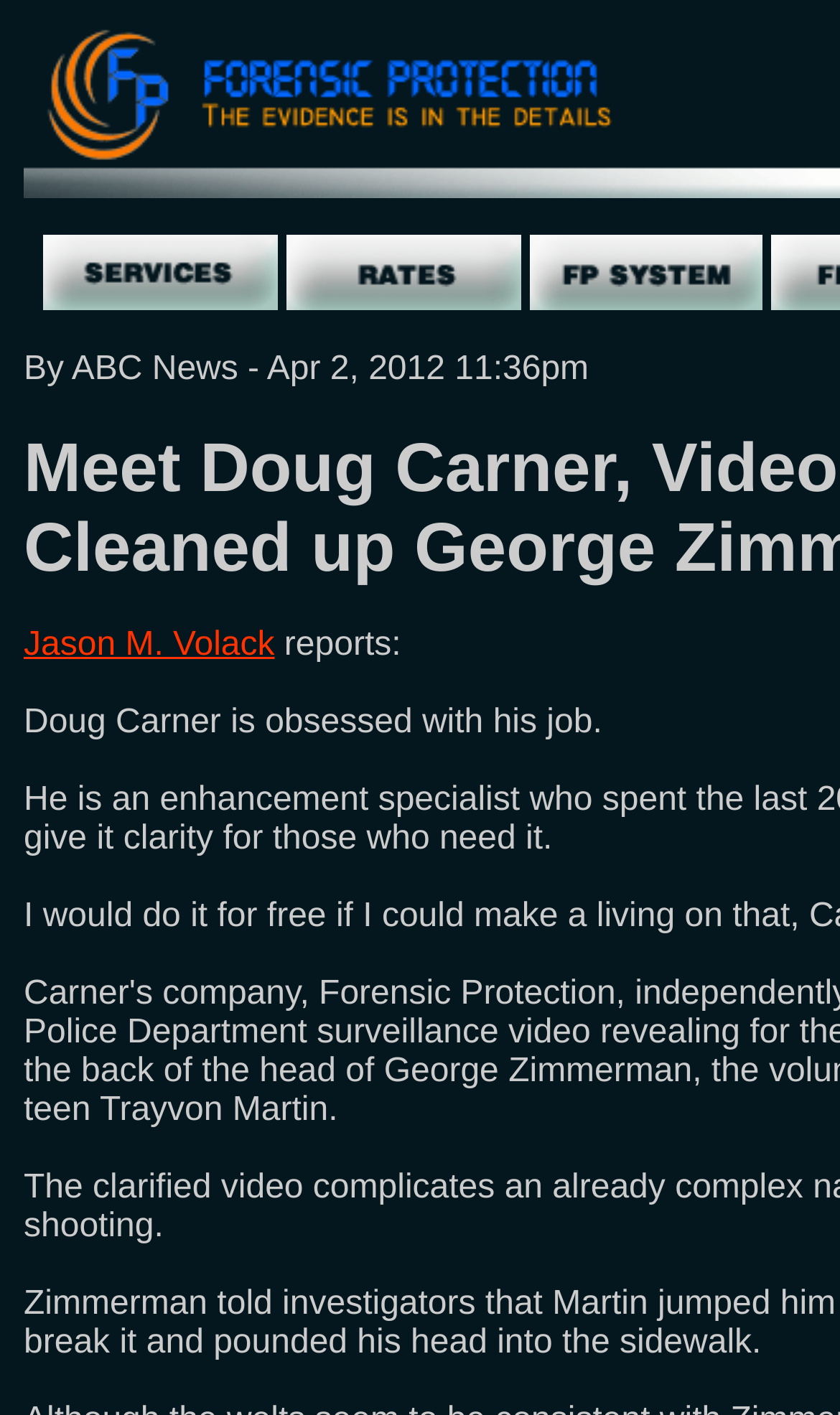What is the purpose of the webpage?
Kindly offer a comprehensive and detailed response to the question.

The webpage seems to be showcasing Doug Carner's expertise as a video forensic expert, with a mention of his work on the George Zimmerman video.